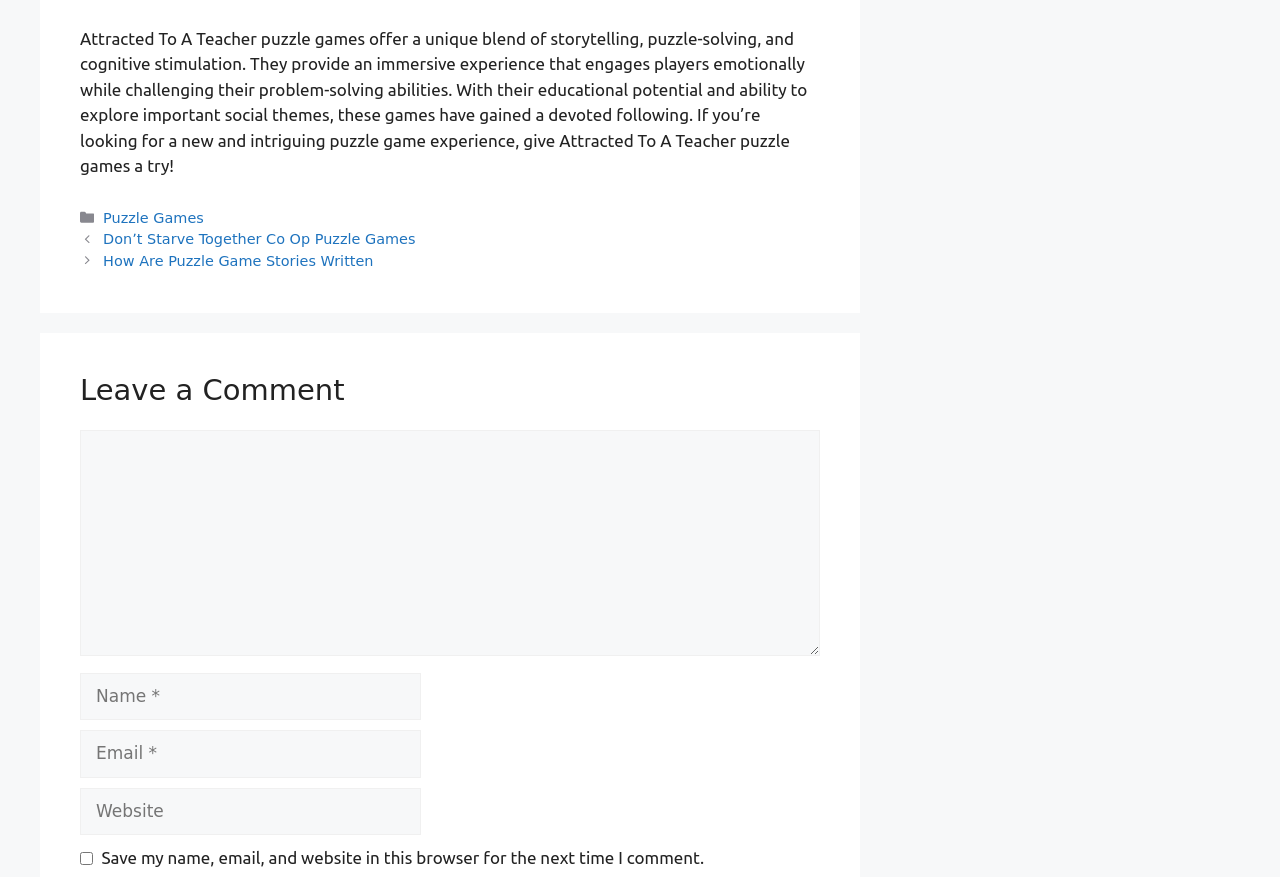How many input fields are required to leave a comment?
Give a single word or phrase answer based on the content of the image.

Three